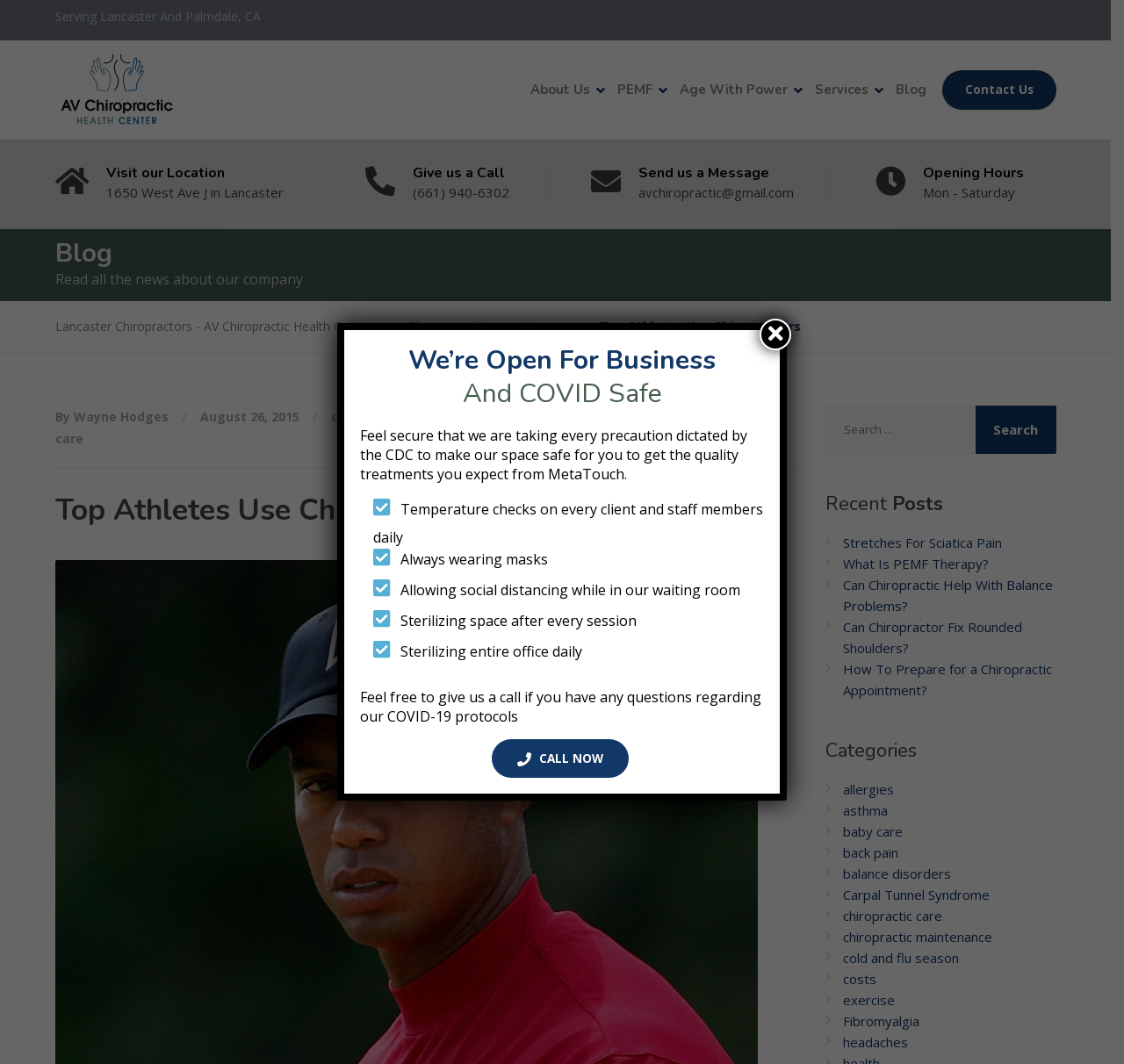Determine the bounding box coordinates of the clickable element necessary to fulfill the instruction: "View the Categories page". Provide the coordinates as four float numbers within the 0 to 1 range, i.e., [left, top, right, bottom].

None